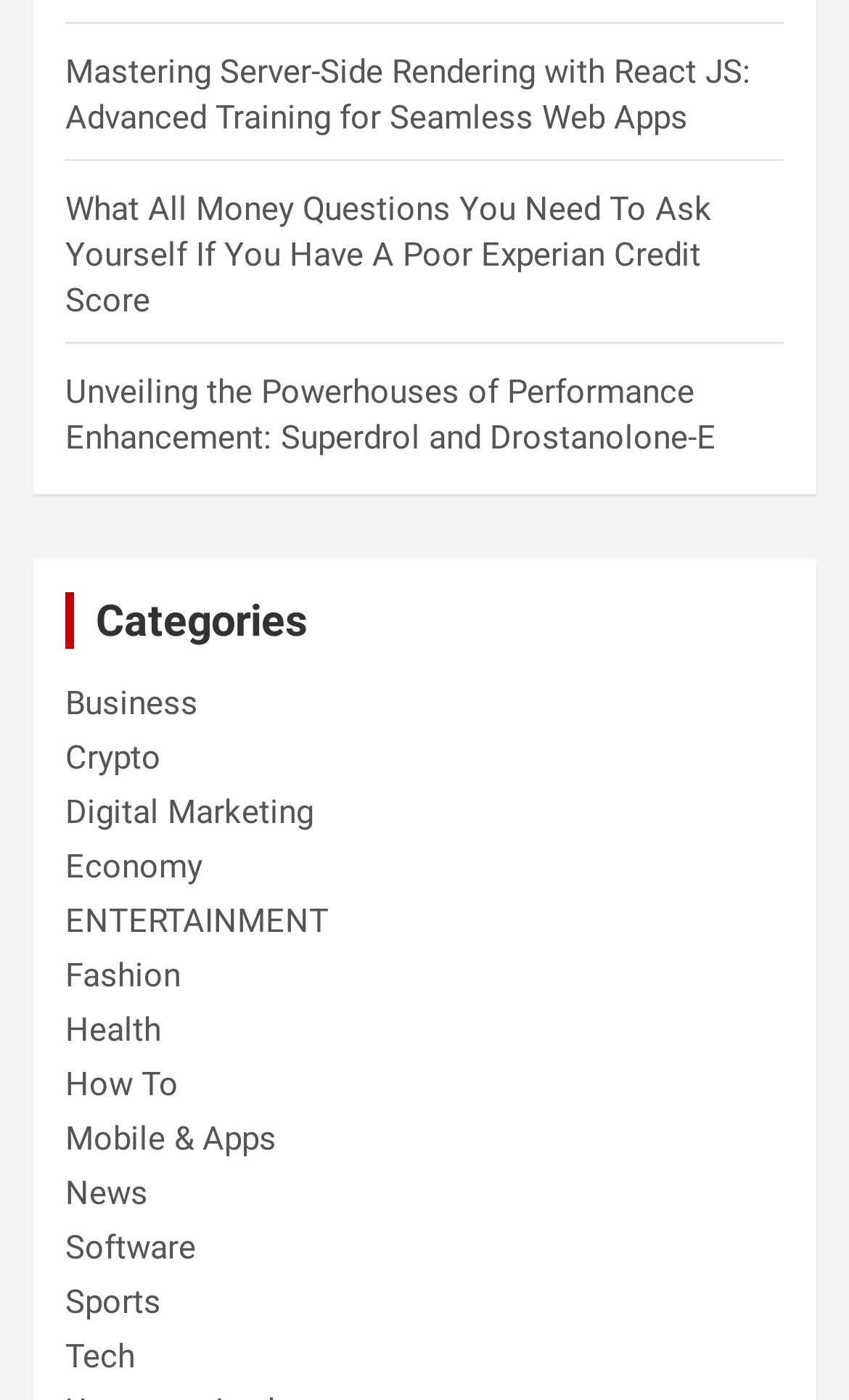Specify the bounding box coordinates of the element's area that should be clicked to execute the given instruction: "Explore the 'Health' section". The coordinates should be four float numbers between 0 and 1, i.e., [left, top, right, bottom].

[0.077, 0.721, 0.19, 0.749]